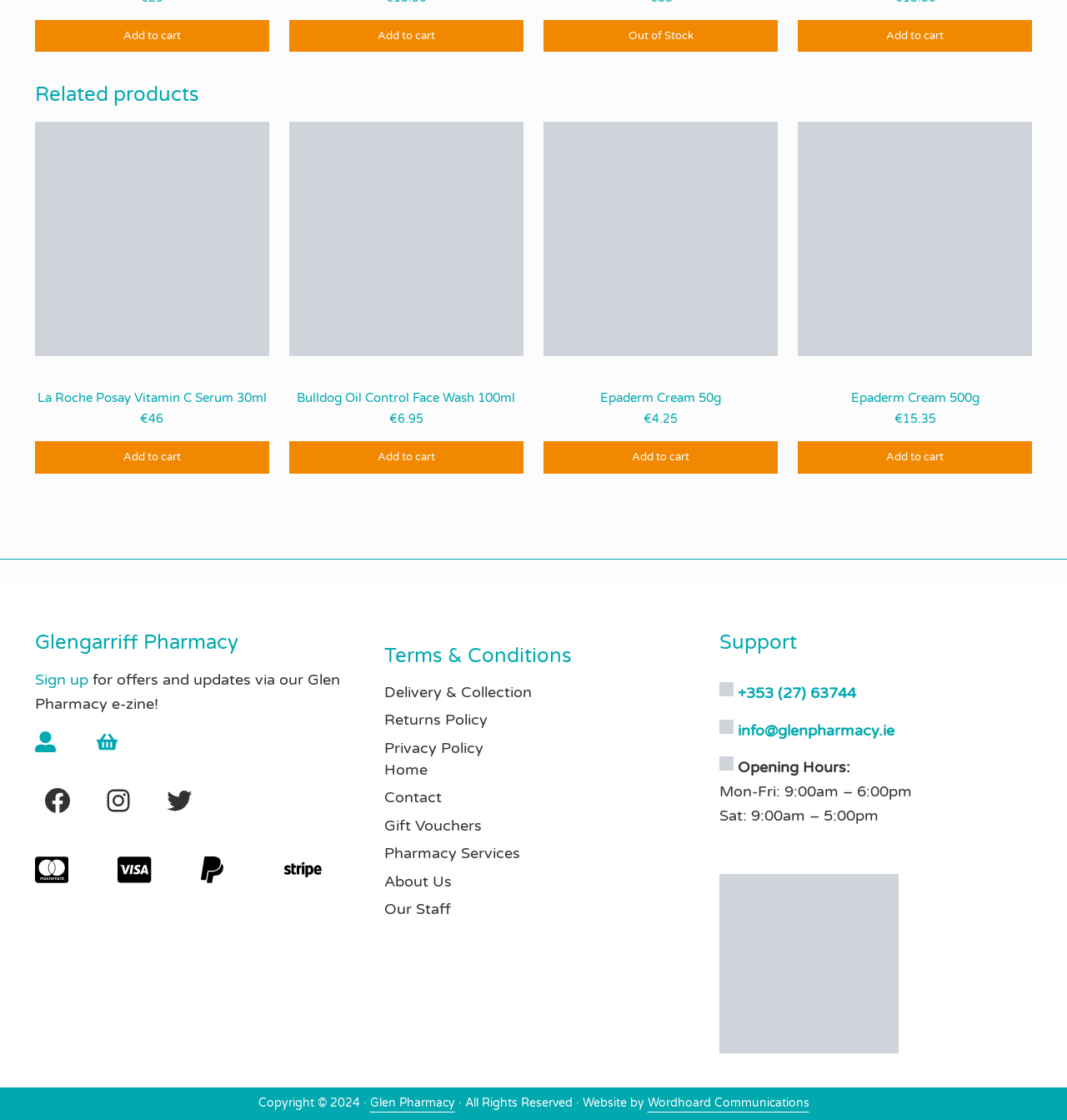Determine the bounding box coordinates of the clickable area required to perform the following instruction: "Add Vichy Slow Age Eyes 15ml to cart". The coordinates should be represented as four float numbers between 0 and 1: [left, top, right, bottom].

[0.032, 0.018, 0.252, 0.046]